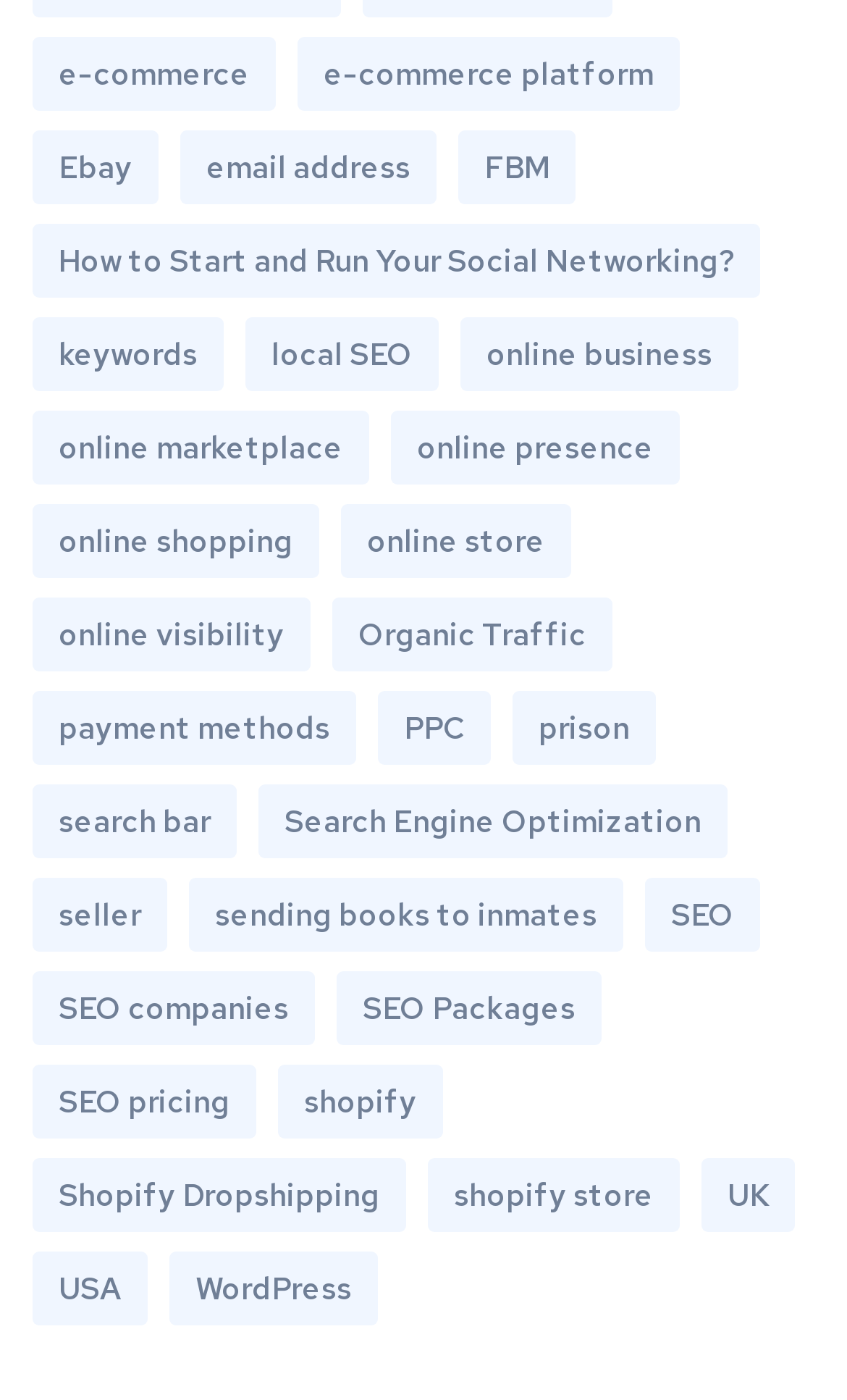Please determine the bounding box coordinates for the UI element described here. Use the format (top-left x, top-left y, bottom-right x, bottom-right y) with values bounded between 0 and 1: sending books to inmates

[0.223, 0.626, 0.736, 0.679]